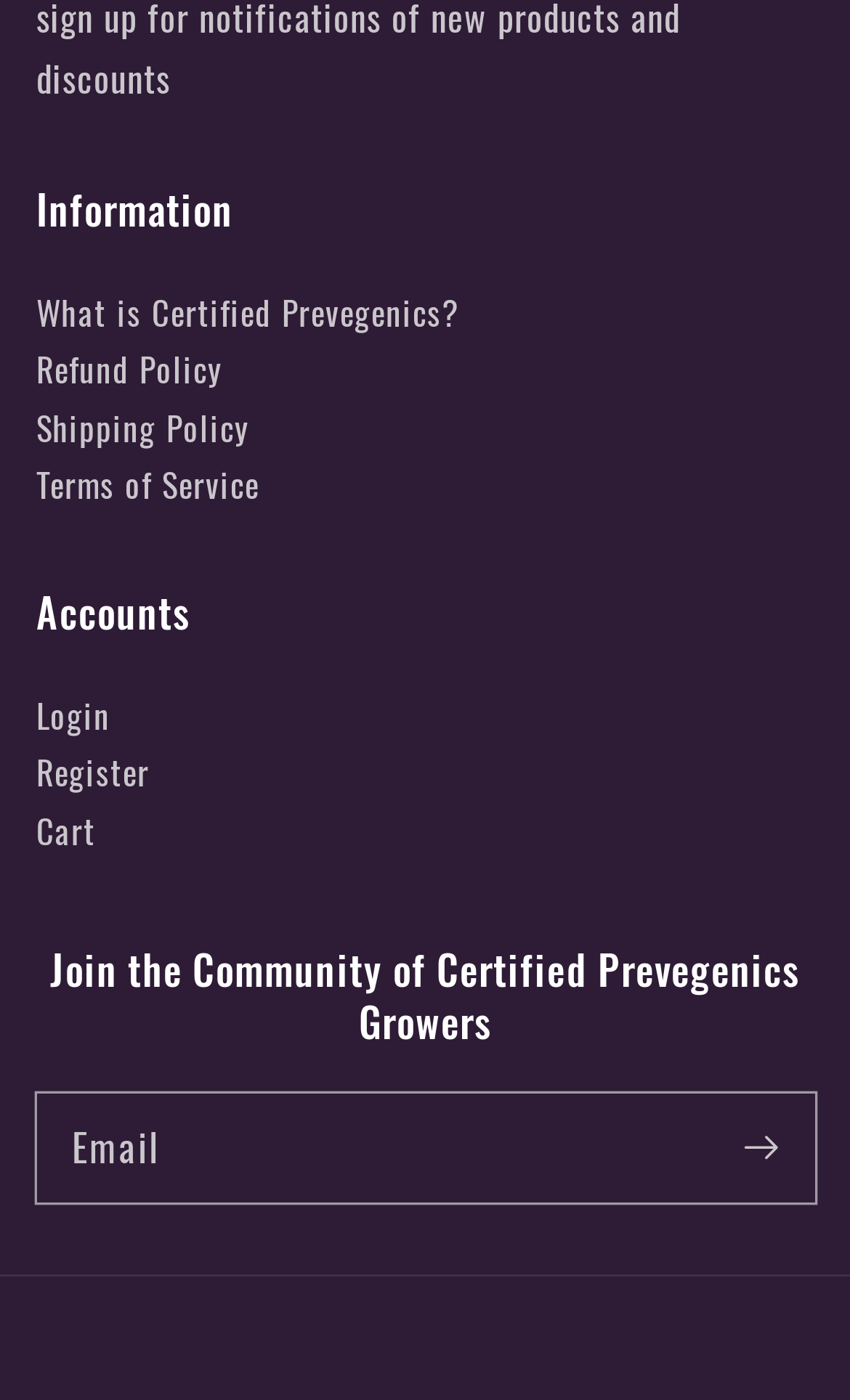What is the 'Cart' link used for?
Use the information from the screenshot to give a comprehensive response to the question.

The 'Cart' link is likely used to view the user's shopping cart, which would display the items they have added to their cart and allow them to proceed to checkout or make changes to their cart.